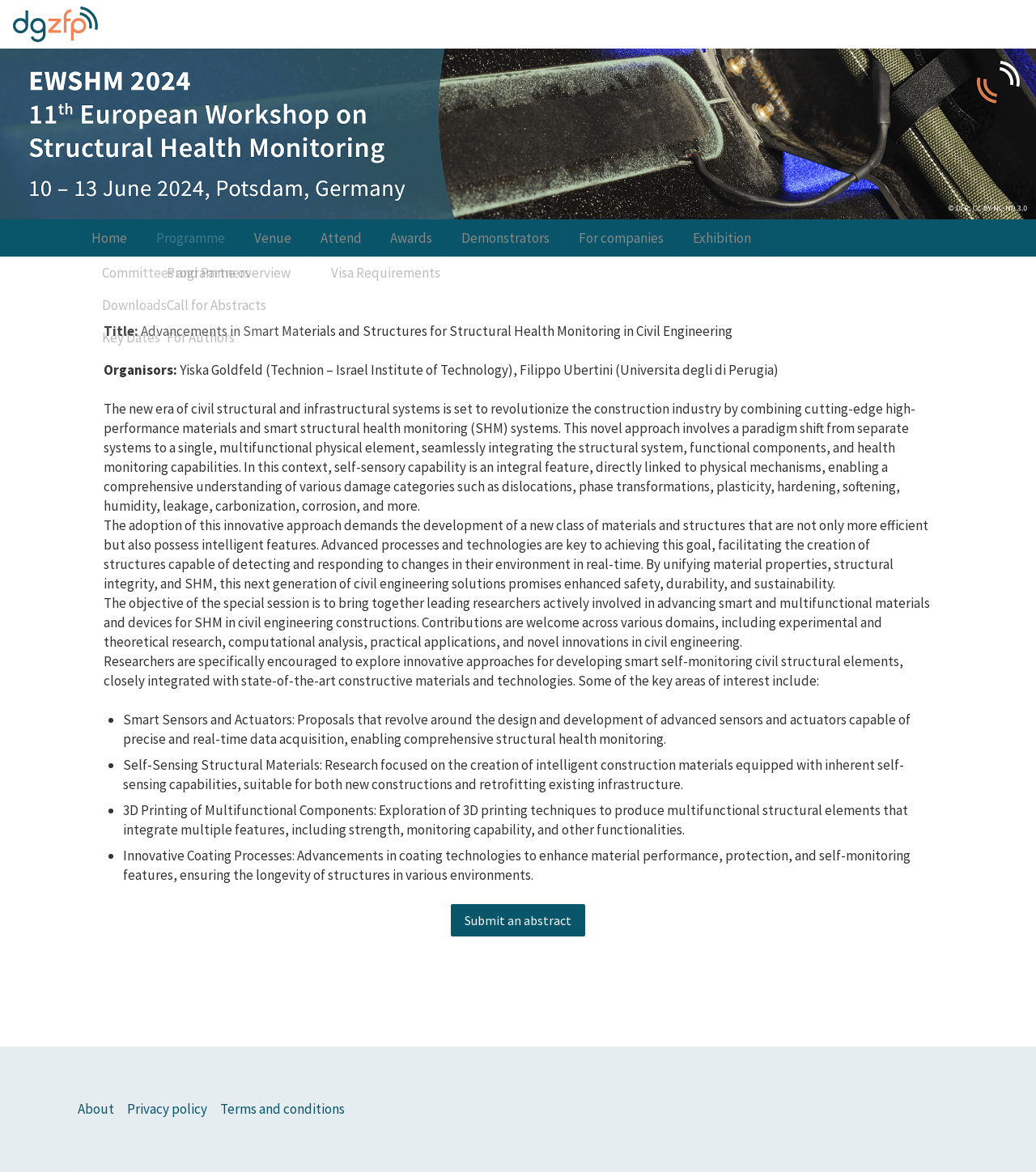Find and specify the bounding box coordinates that correspond to the clickable region for the instruction: "Go to the Programme page".

[0.14, 0.187, 0.238, 0.232]